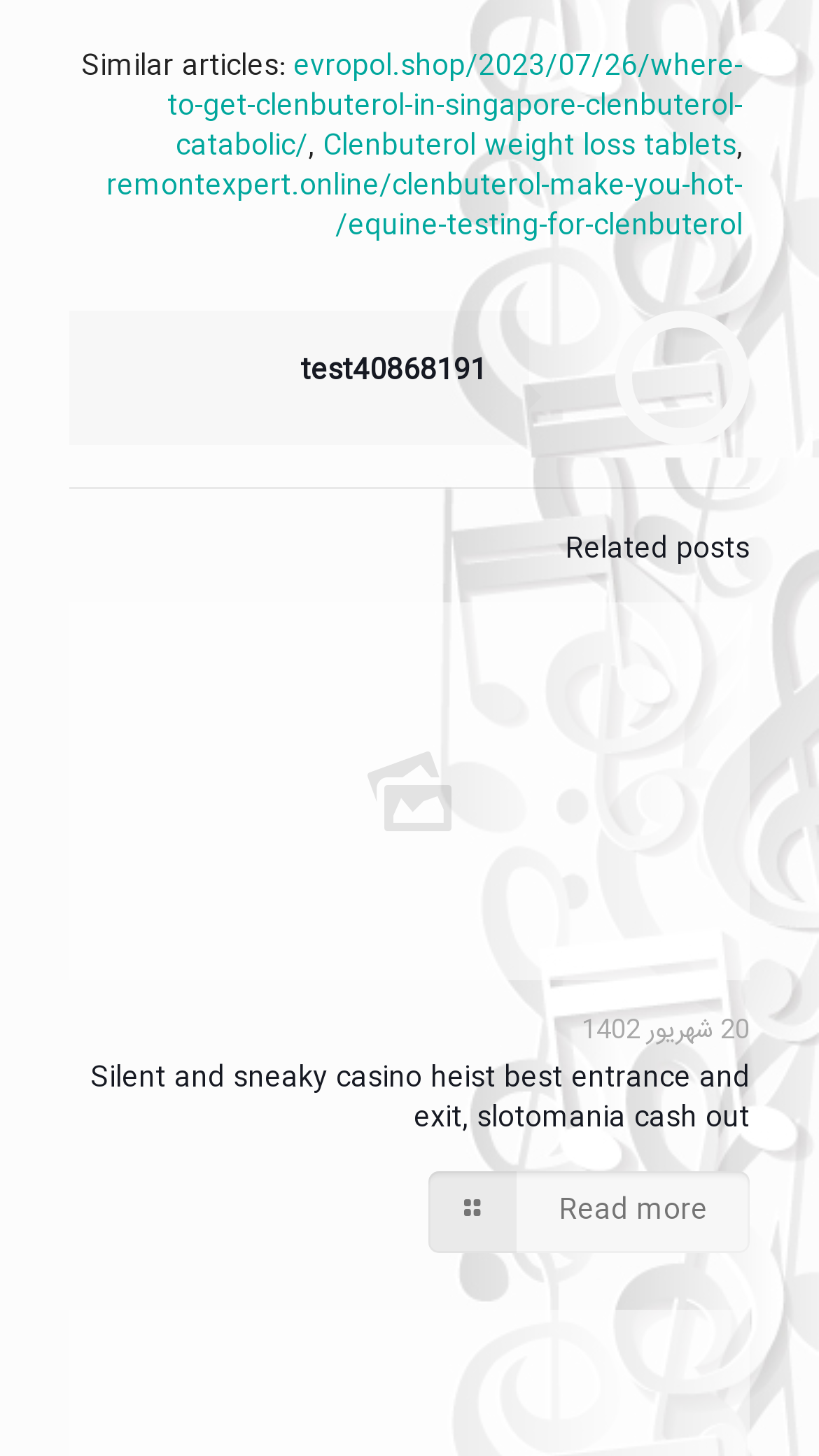How many images are there on the webpage?
Refer to the image and provide a one-word or short phrase answer.

1